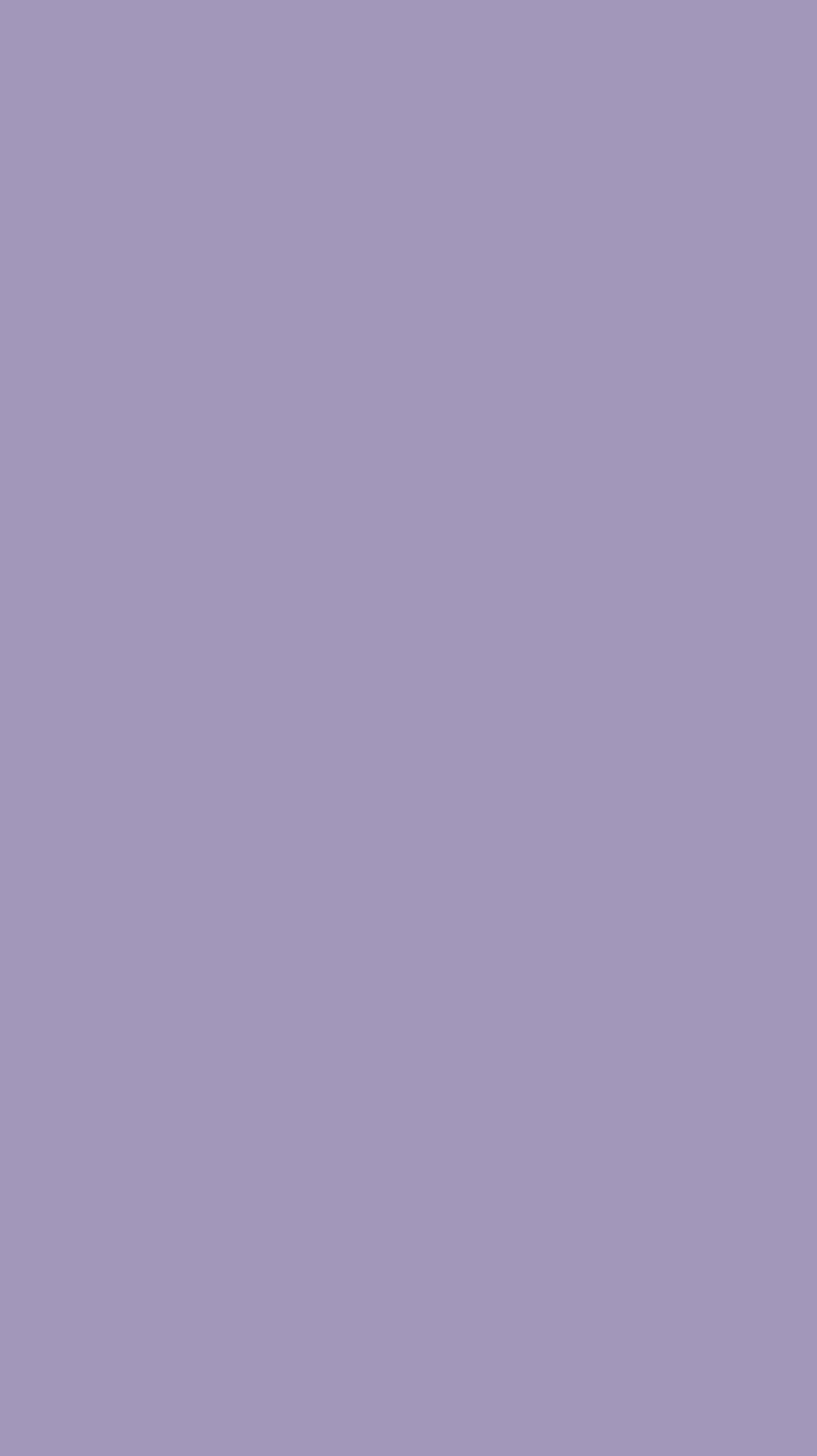Provide a one-word or short-phrase answer to the question:
What is the last link on the webpage?

Heart Bio